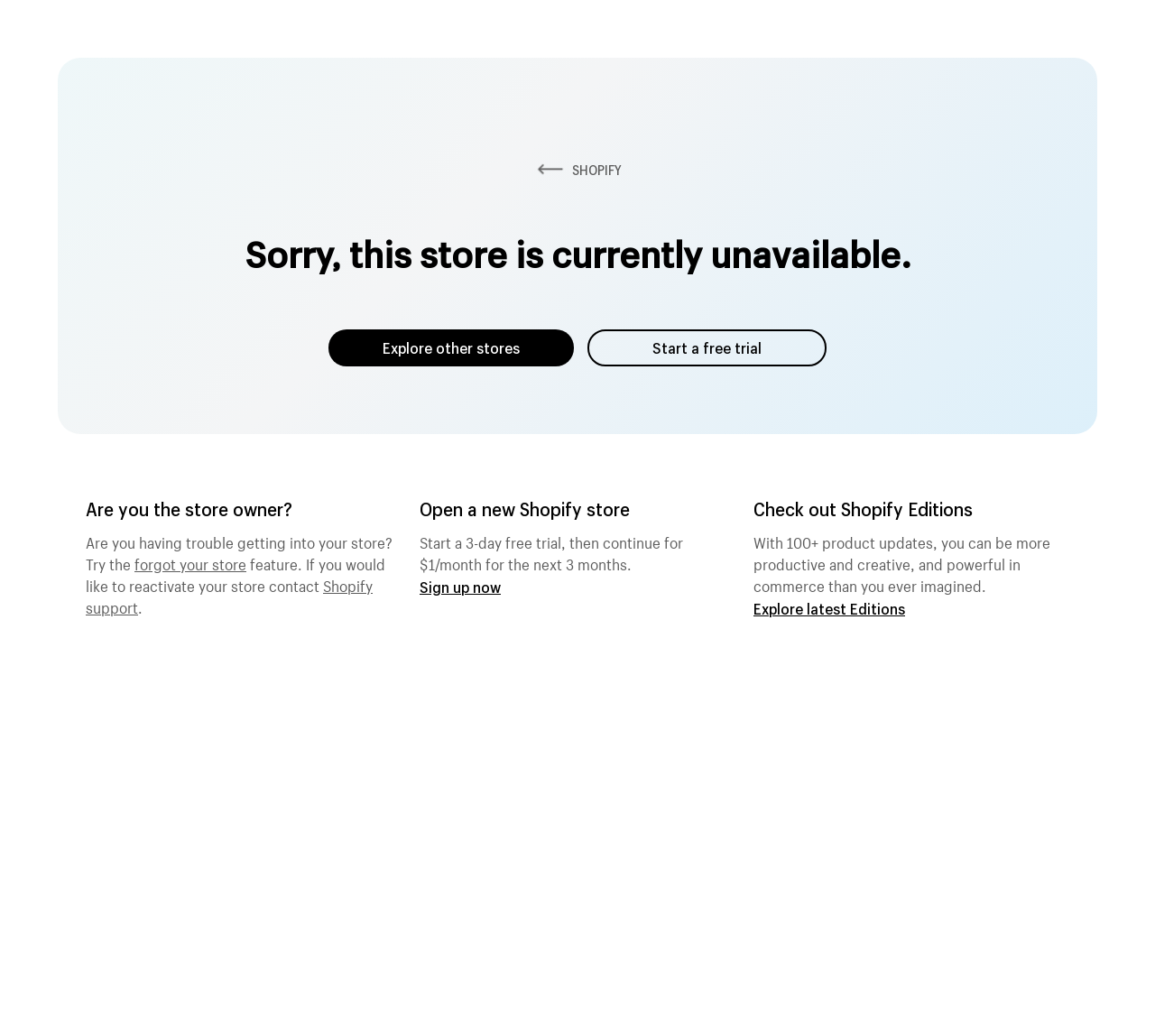Respond concisely with one word or phrase to the following query:
What is the cost of continuing the store after the free trial?

$1/month